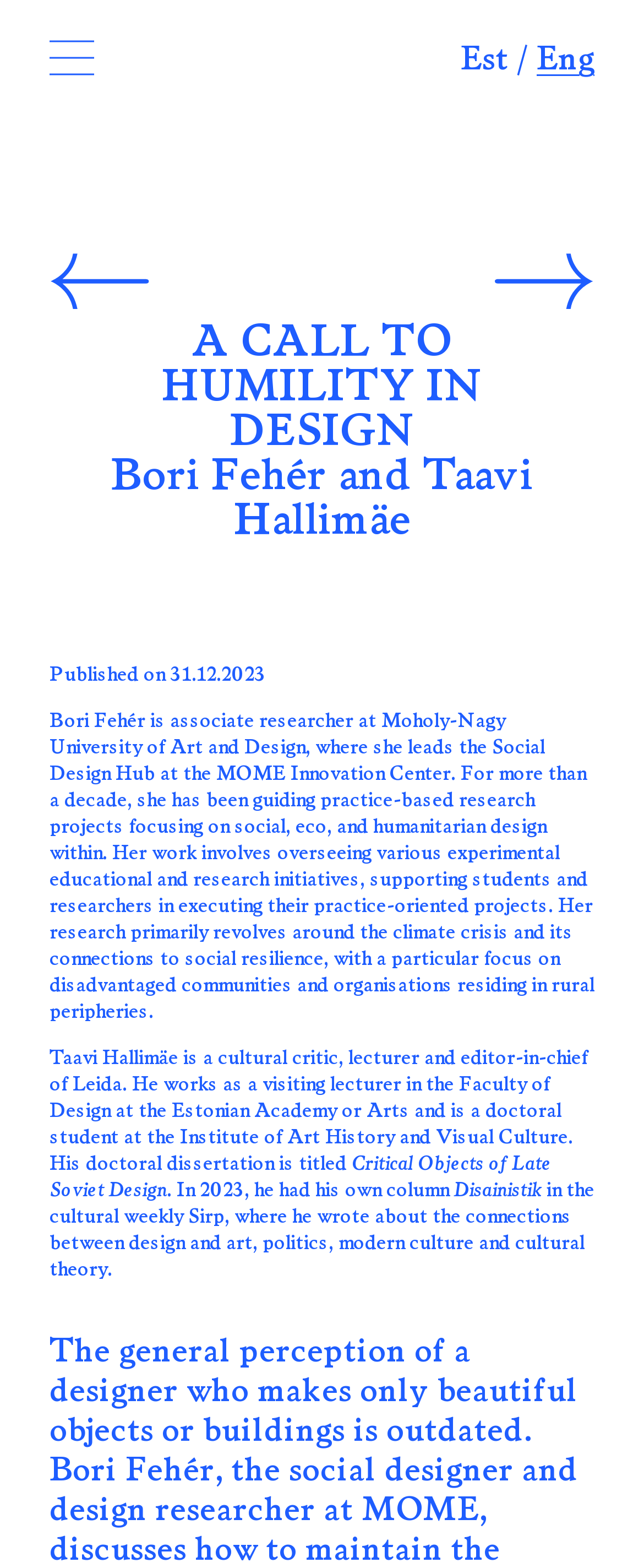Extract the bounding box coordinates of the UI element described by: "Est". The coordinates should include four float numbers ranging from 0 to 1, e.g., [left, top, right, bottom].

[0.715, 0.025, 0.79, 0.051]